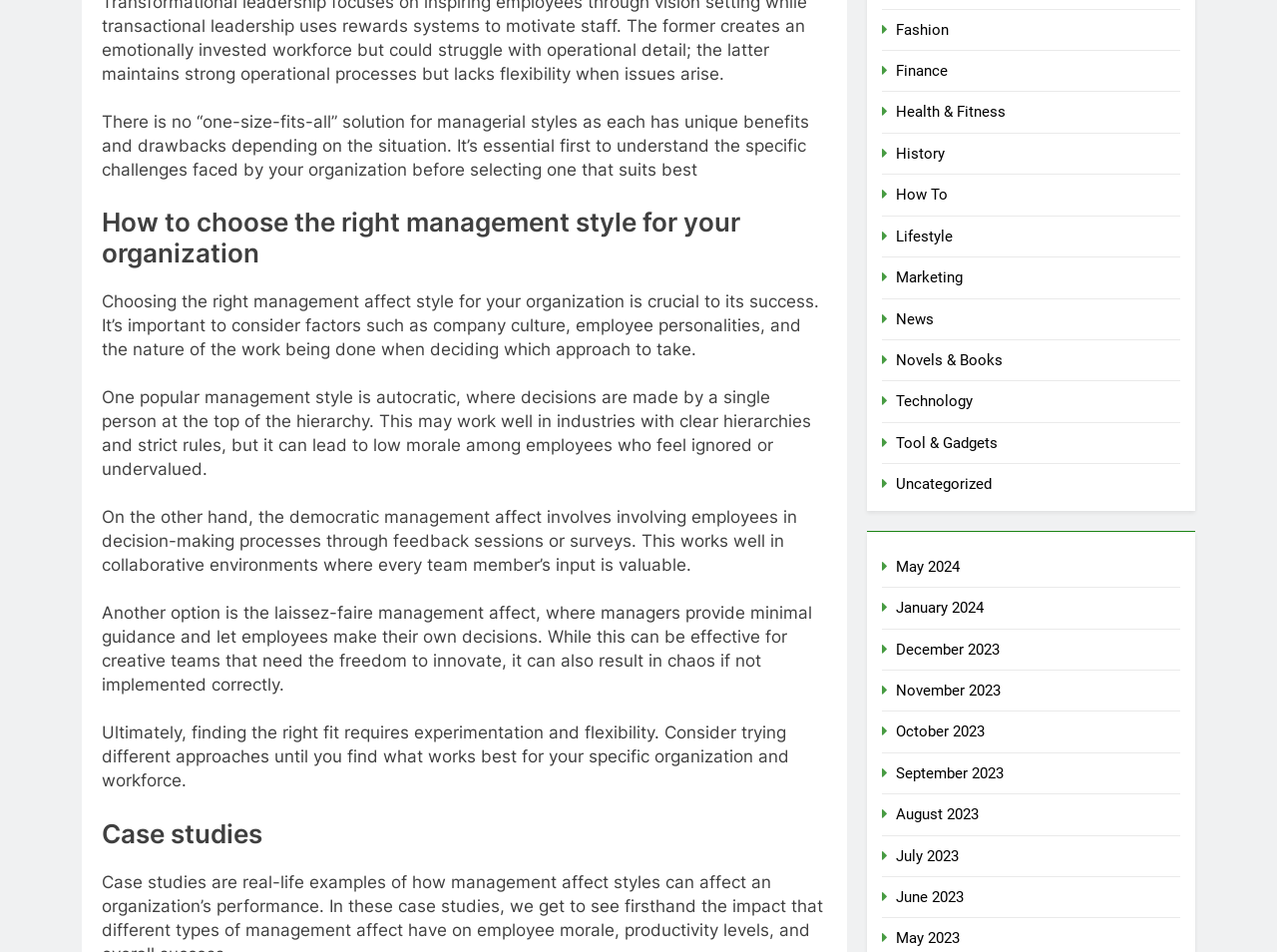Pinpoint the bounding box coordinates of the clickable area needed to execute the instruction: "Click on the 'Case studies' heading". The coordinates should be specified as four float numbers between 0 and 1, i.e., [left, top, right, bottom].

[0.08, 0.859, 0.648, 0.892]